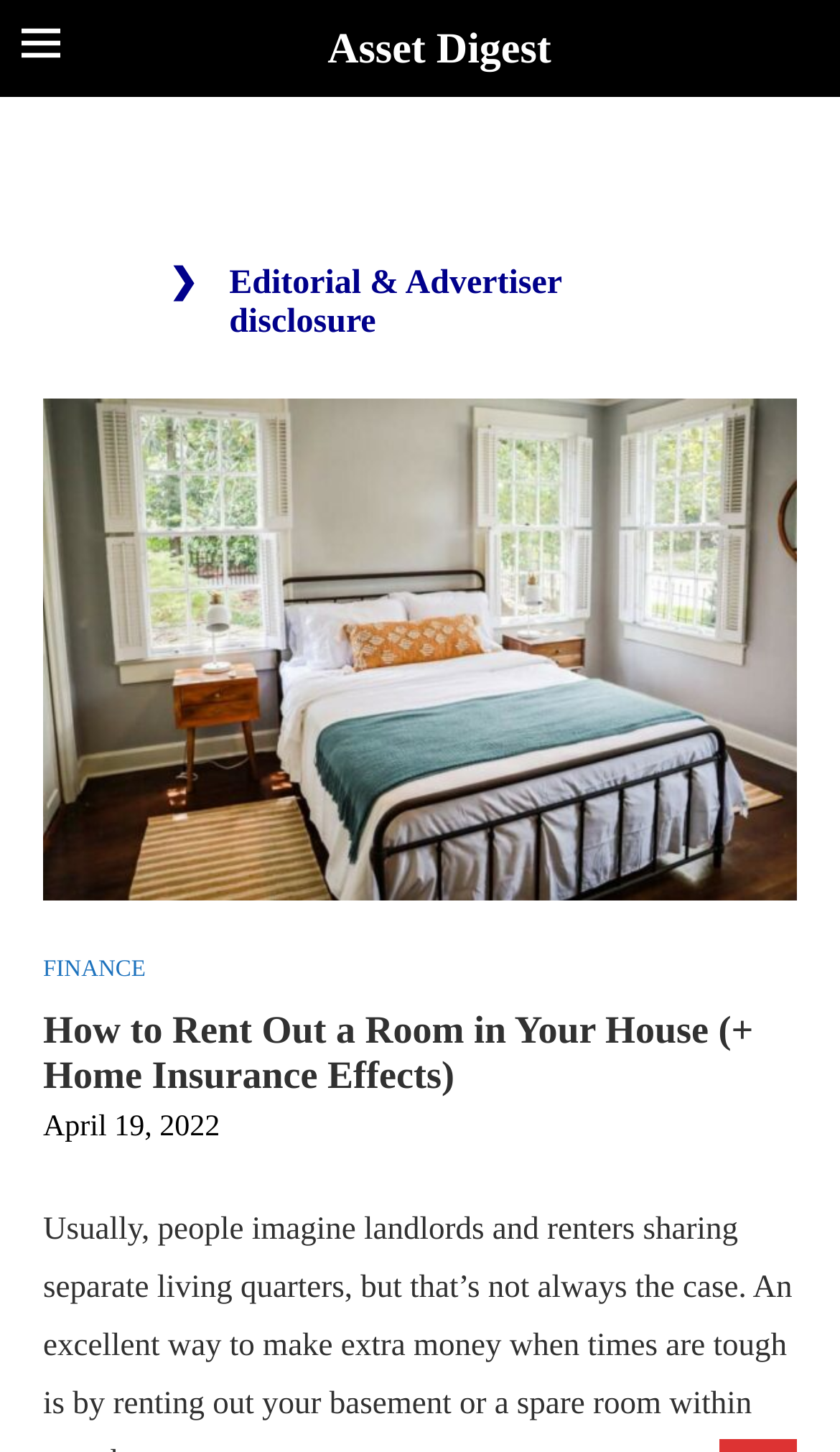Please examine the image and answer the question with a detailed explanation:
What is the topic of the article?

The topic of the article can be determined by looking at the main heading 'How to Rent Out a Room in Your House (+ Home Insurance Effects)' which suggests that the article is about renting out a room in one's house and its effects on home insurance.